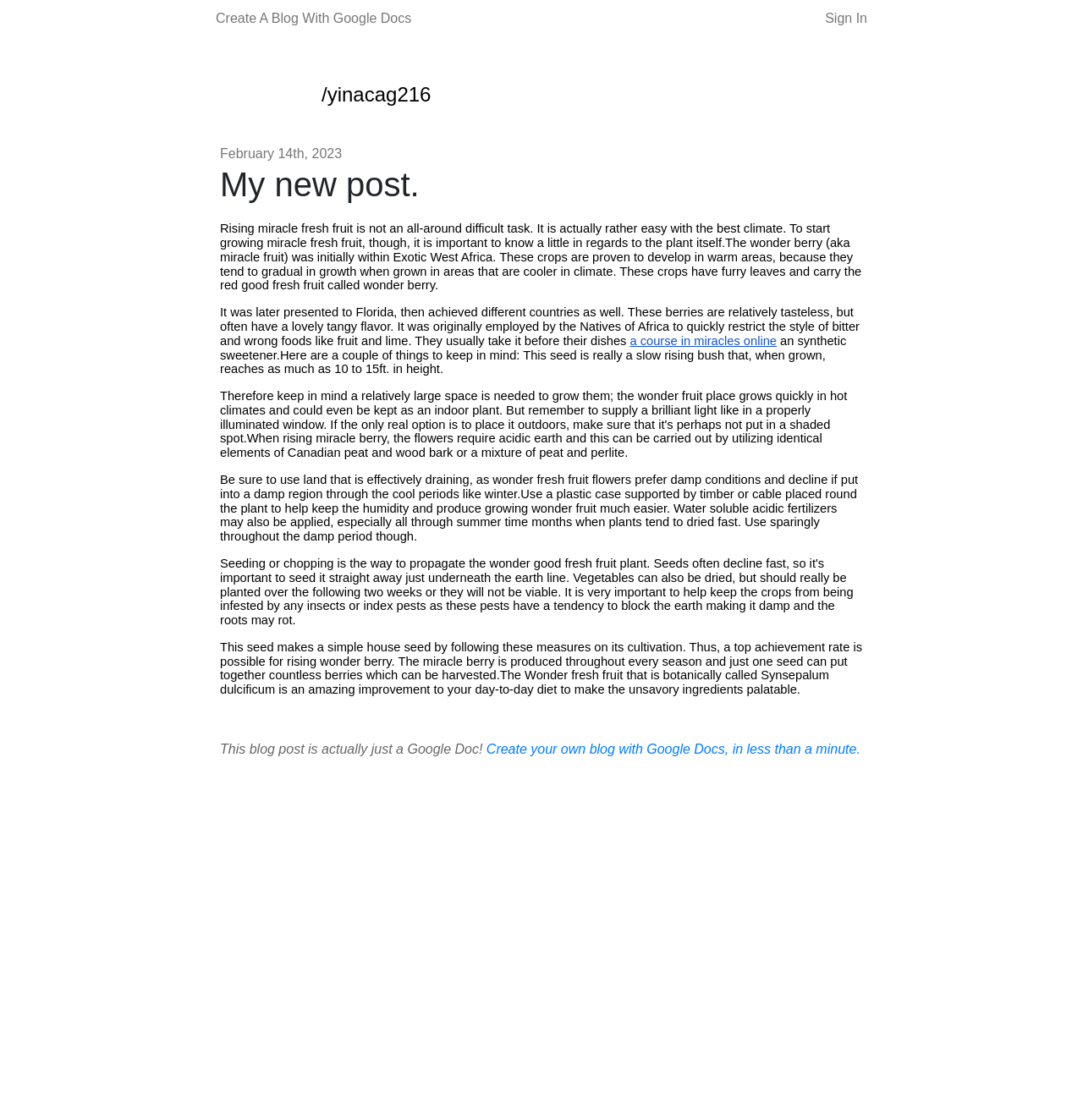Using the details in the image, give a detailed response to the question below:
What is the purpose of using a plastic case around the plant?

I found the information about the purpose of using a plastic case around the plant by reading the 'StaticText' element that provides tips on growing wonder fruit, which mentions that the case helps to keep the humidity and makes growing wonder fruit easier.